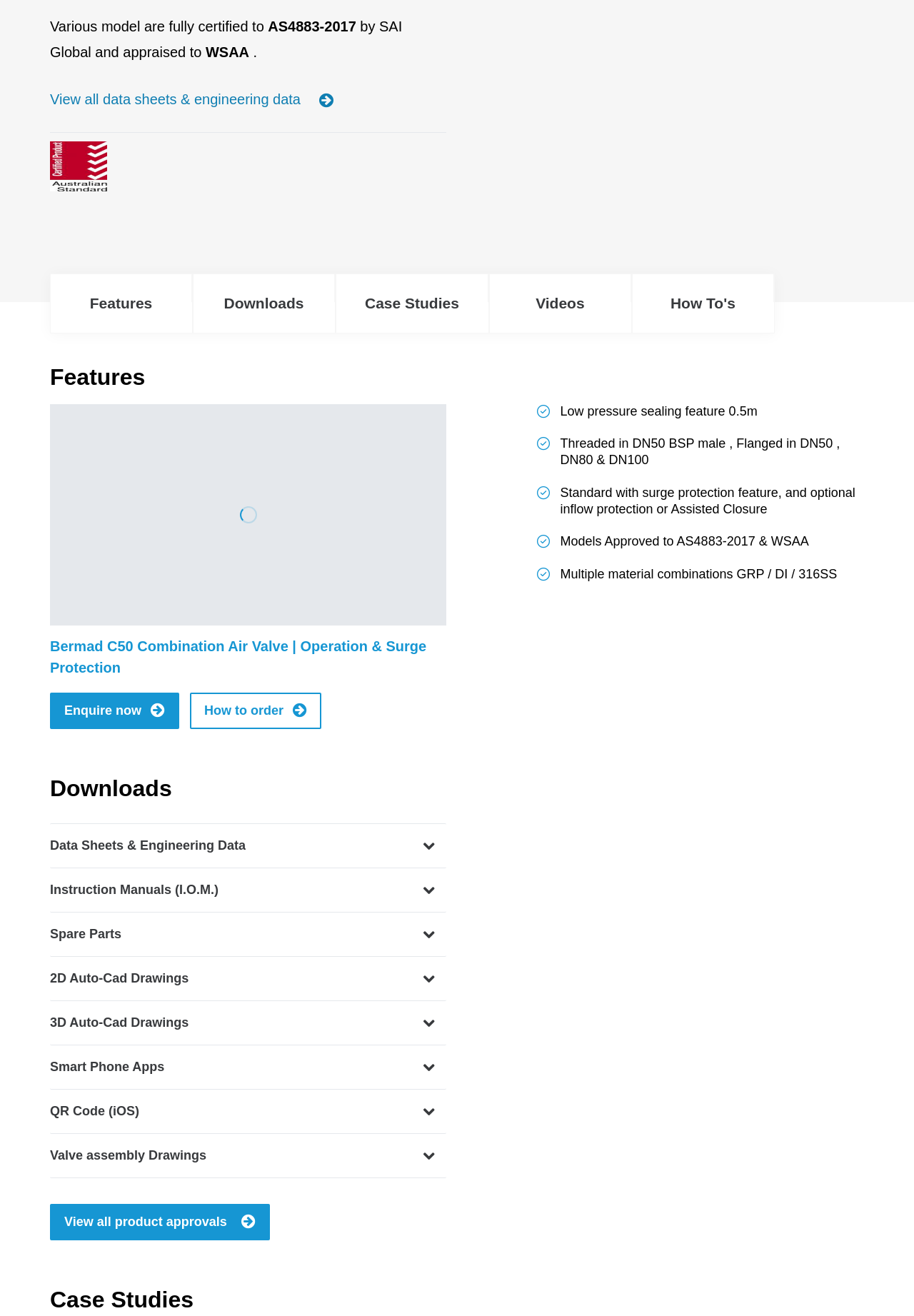Locate the bounding box coordinates of the item that should be clicked to fulfill the instruction: "Read case studies".

[0.055, 0.978, 0.945, 0.998]